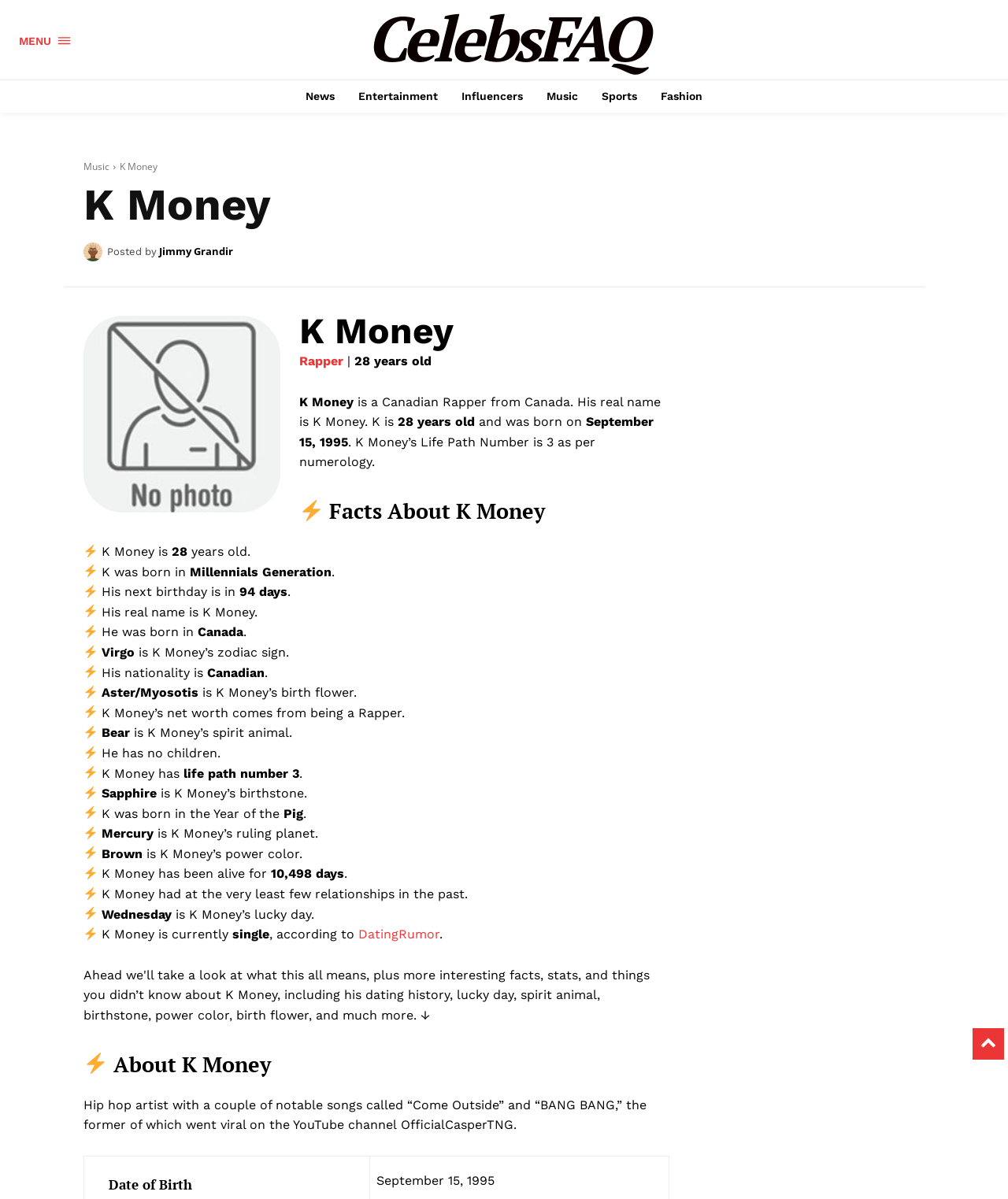Given the content of the image, can you provide a detailed answer to the question?
What is K Money's net worth source?

Based on the webpage, I found the information 'K Money’s net worth comes from being a Rapper.' under the '⚡ Facts About K Money' section, which indicates that K Money's net worth source is from being a Rapper.